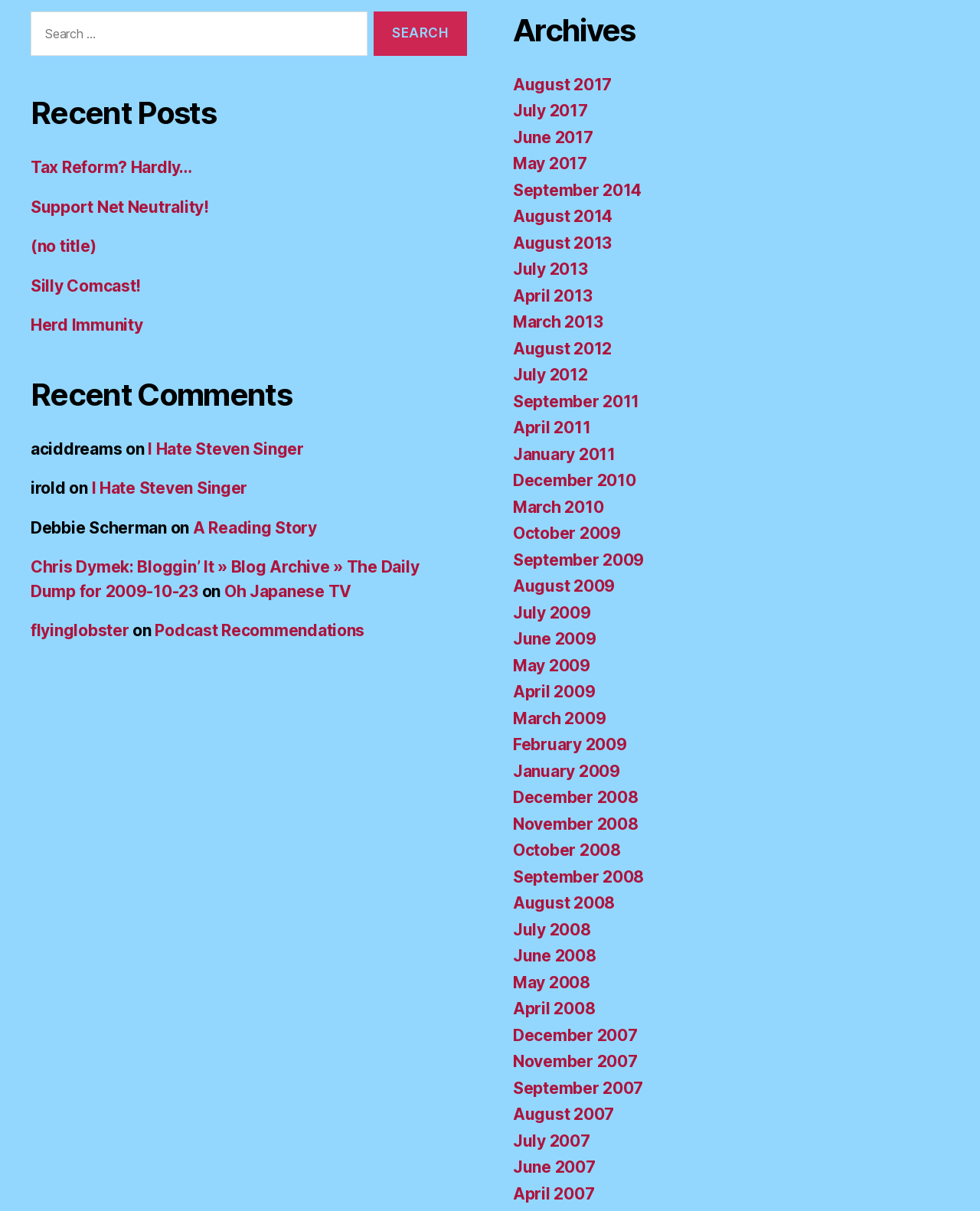What is the name of the commenter who commented on 'I Hate Steven Singer'?
Provide a short answer using one word or a brief phrase based on the image.

aciddreams